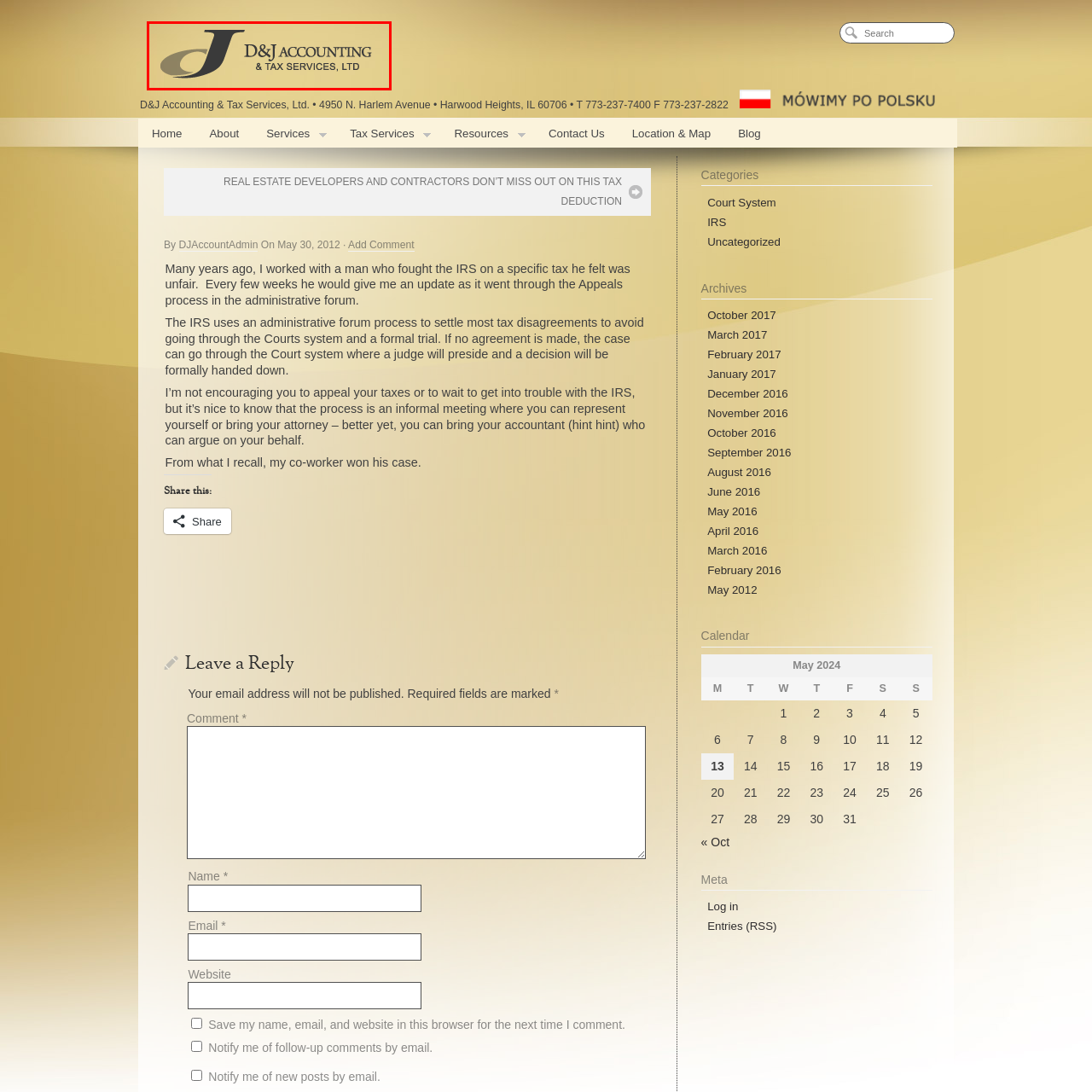Deliver a detailed account of the image that lies within the red box.

The image features the logo of D&J Accounting & Tax Services, Ltd., prominently displaying the stylized letters "D" and "J" in a sophisticated design. The logo combines a sleek, modern aesthetic with a professional appearance, reflecting the company's focus on accounting and tax services. The color palette is subtle and elegant, enhancing the overall branding of the firm. This visual identity represents D&J Accounting's commitment to providing high-quality accounting services, showcasing their experience and reliability in the financial sector.